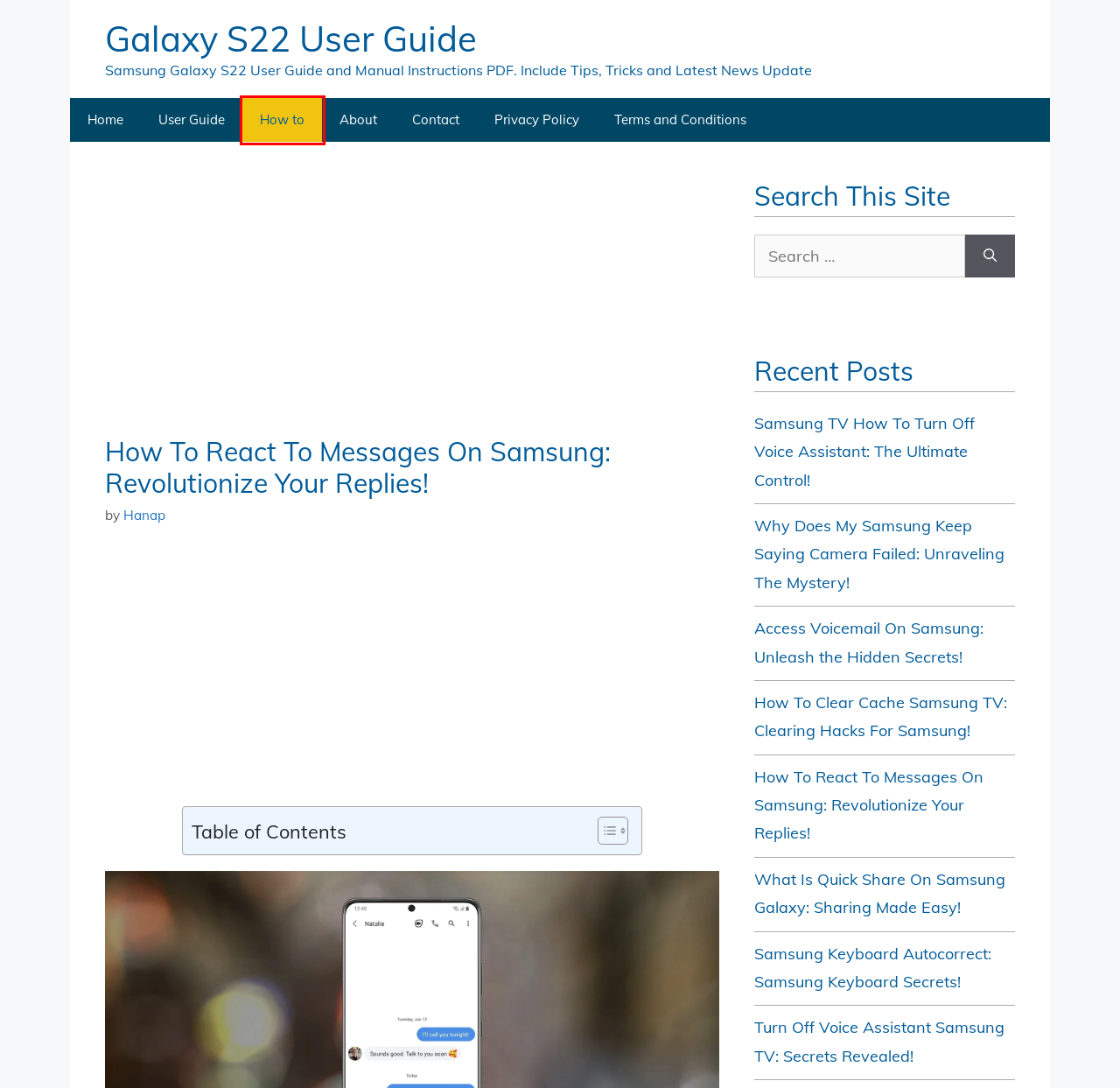Given a webpage screenshot with a red bounding box around a UI element, choose the webpage description that best matches the new webpage after clicking the element within the bounding box. Here are the candidates:
A. Privacy Policy - Galaxy S22 User Guide
B. Samsung TV How To Turn Off Voice Assistant: The Ultimate Control! - Galaxy S22 User Guide
C. Samsung Keyboard Autocorrect: Samsung Keyboard Secrets! - Galaxy S22 User Guide
D. Terms and Conditions - Galaxy S22 User Guide
E. How to - Galaxy S22 User Guide
F. Turn Off Voice Assistant Samsung TV: Secrets Revealed! - Galaxy S22 User Guide
G. How To Clear Cache Samsung TV: Clearing Hacks For Samsung! - Galaxy S22 User Guide
H. About - Galaxy S22 User Guide

E